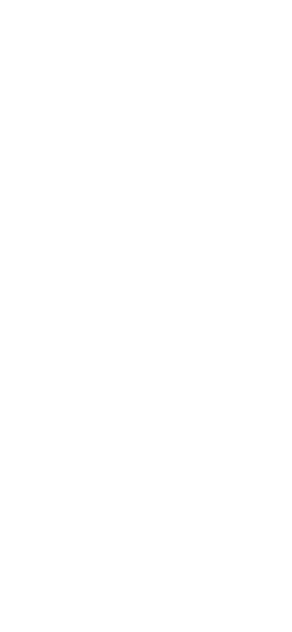Offer a detailed narrative of what is shown in the image.

The image showcases a prominent visual from "THE ICONIC," featuring an iPhone elegantly positioned on a plinth. The phone's screen prominently displays the platform's interface, exemplifying its role as a leader in digital fashion retail. This representation highlights THE ICONIC's commitment to merging cutting-edge technology with the fashion industry, showcasing its diverse range of over 1,000 brands and 60,000 products available to customers since its establishment in 2011. The clean lines and modern aesthetics of the setup emphasize a sleek and innovative approach, reinforcing the brand's identity as a tech-centric fashion retailer.